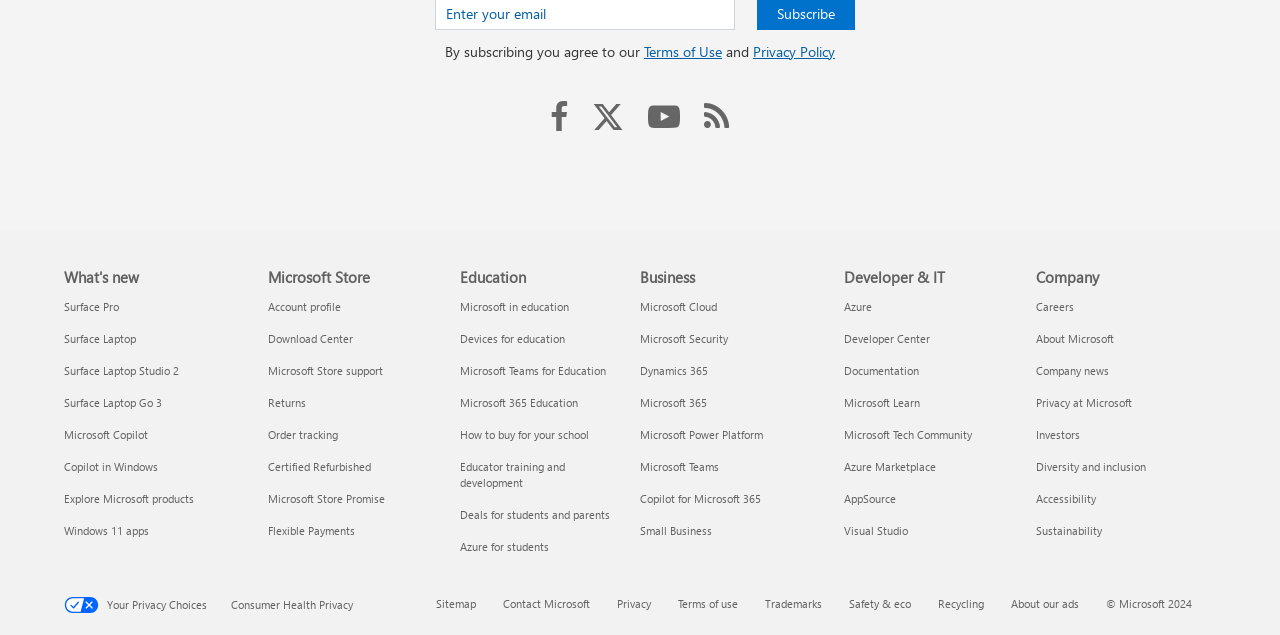What is the main topic of the 'Education' section?
Refer to the image and give a detailed answer to the question.

The 'Education' section, located in the footer of the webpage, appears to focus on Microsoft's products and services related to education. The links within this section, such as 'Microsoft in education', 'Devices for education', and 'Microsoft Teams for Education', suggest that the main topic is how Microsoft supports and provides resources for educational institutions and students.